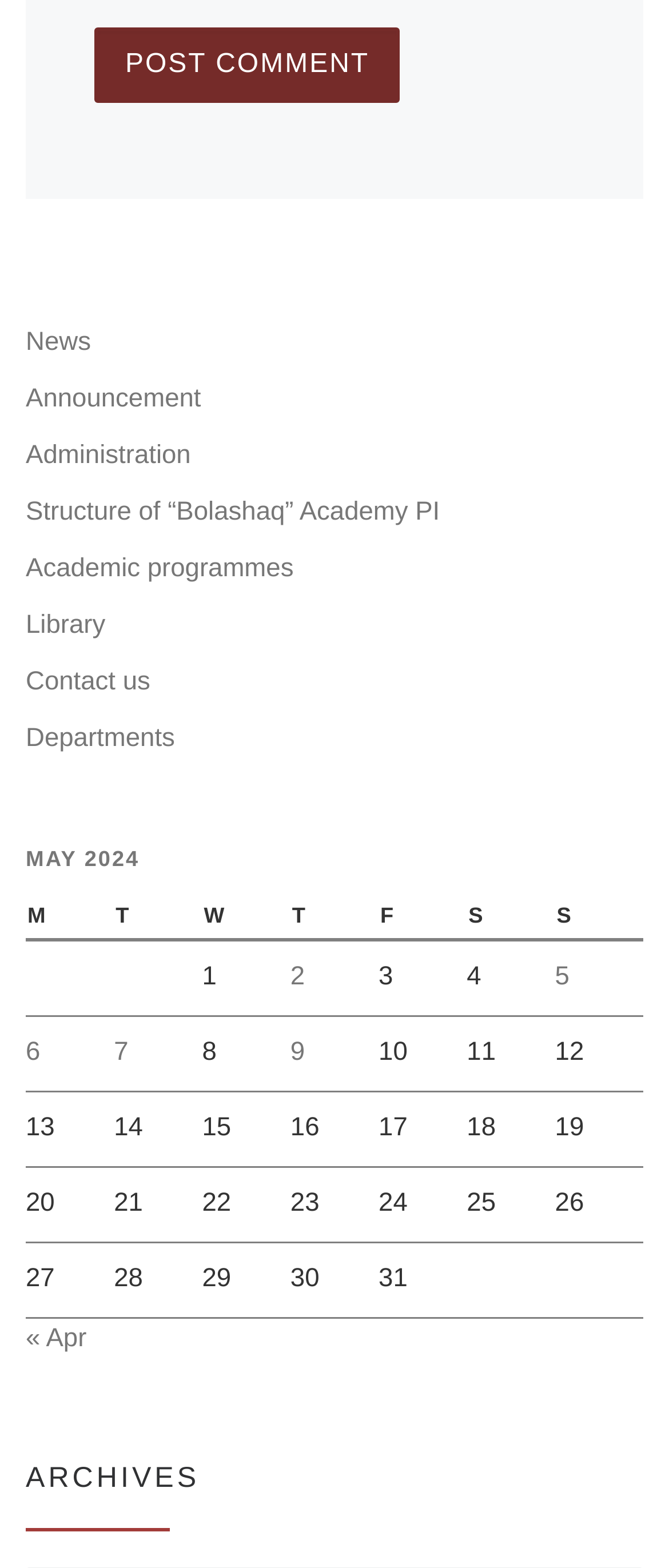How many links are in the navigation section?
Refer to the screenshot and deliver a thorough answer to the question presented.

I counted the number of links in the navigation section, which is located at the bottom of the webpage, and found only one link, '« Apr'.